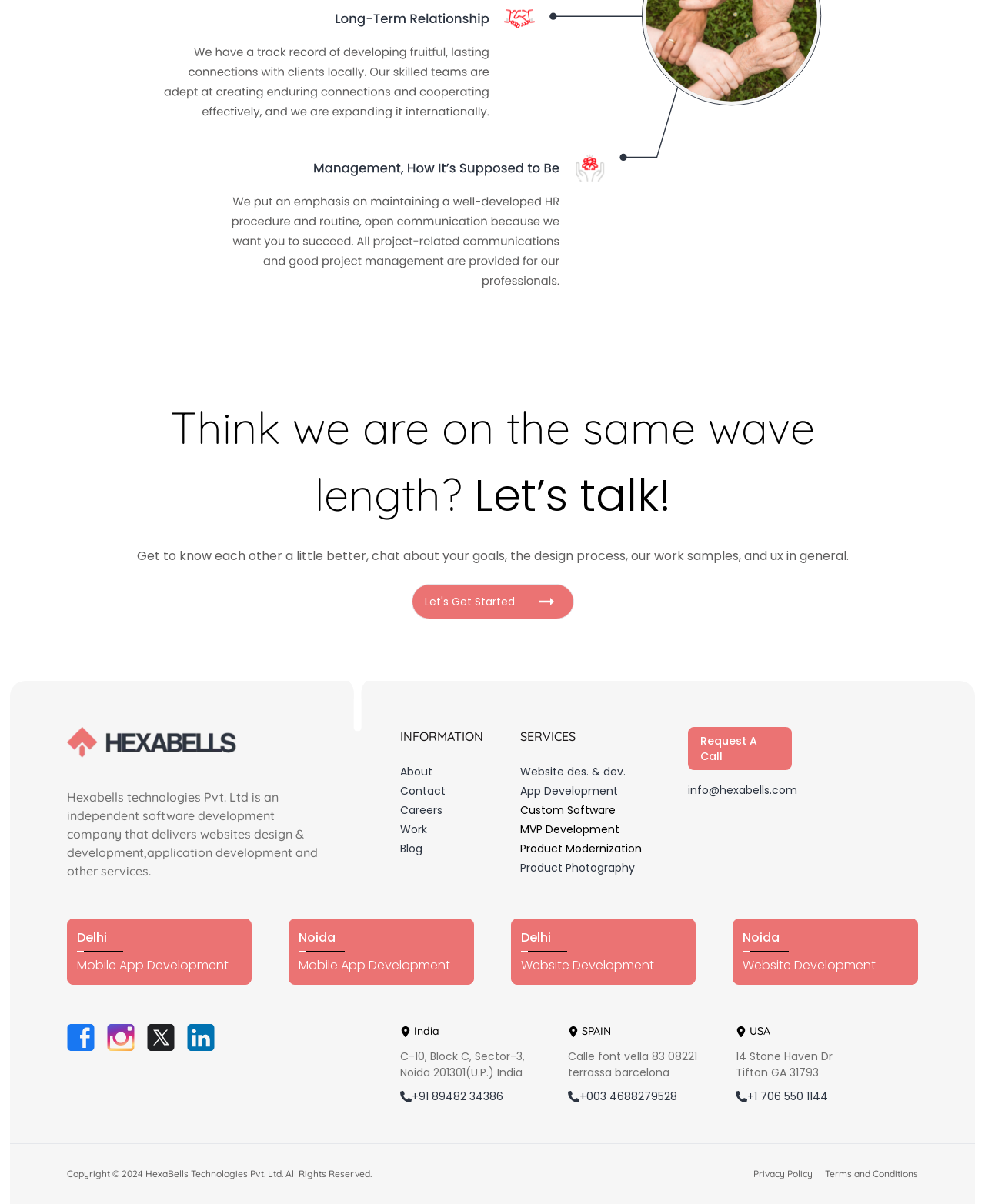Find the bounding box coordinates of the area that needs to be clicked in order to achieve the following instruction: "Click on 'info@hexabells.com'". The coordinates should be specified as four float numbers between 0 and 1, i.e., [left, top, right, bottom].

[0.698, 0.65, 0.831, 0.664]